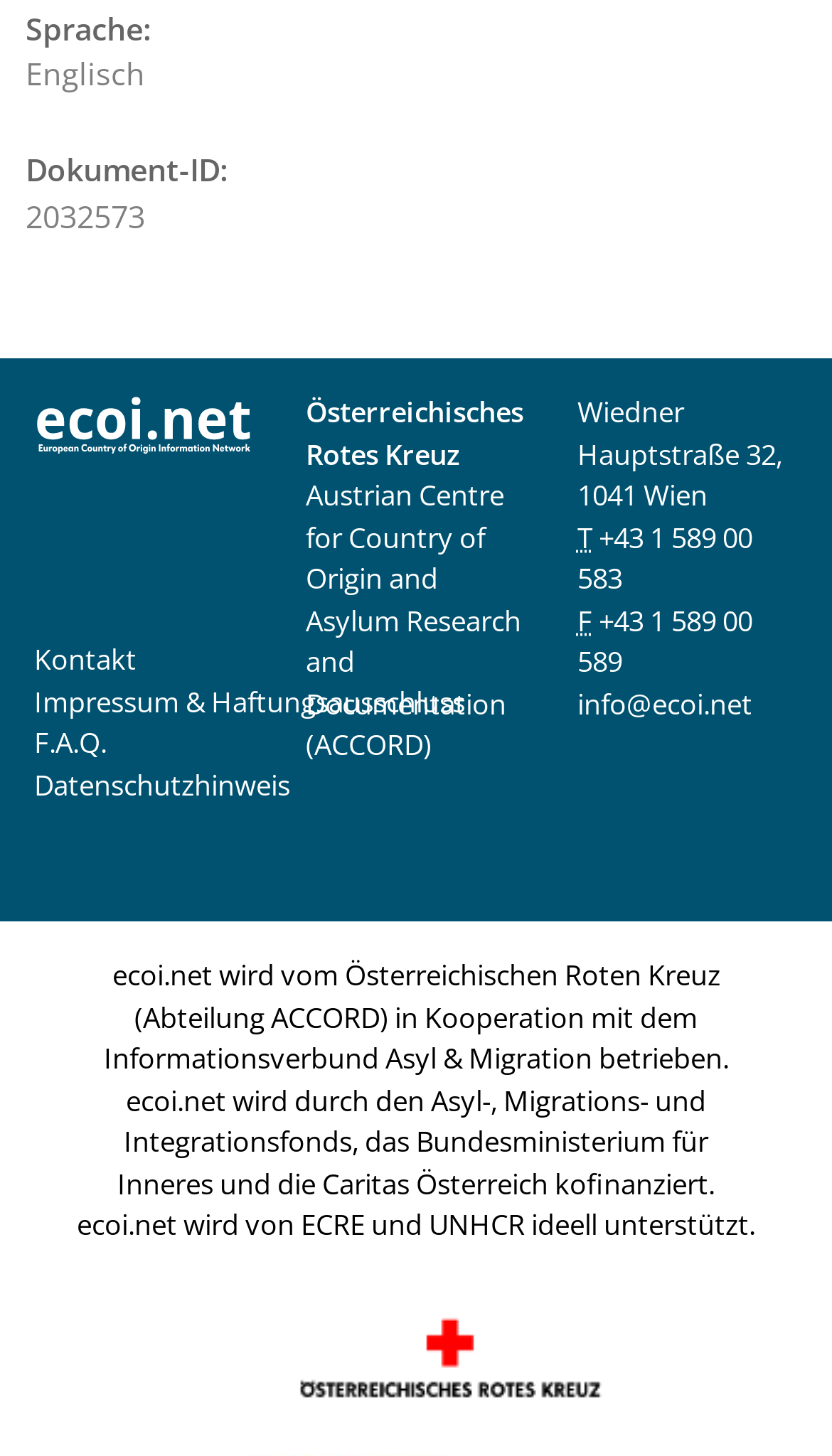What is the document ID?
Examine the image and give a concise answer in one word or a short phrase.

2032573